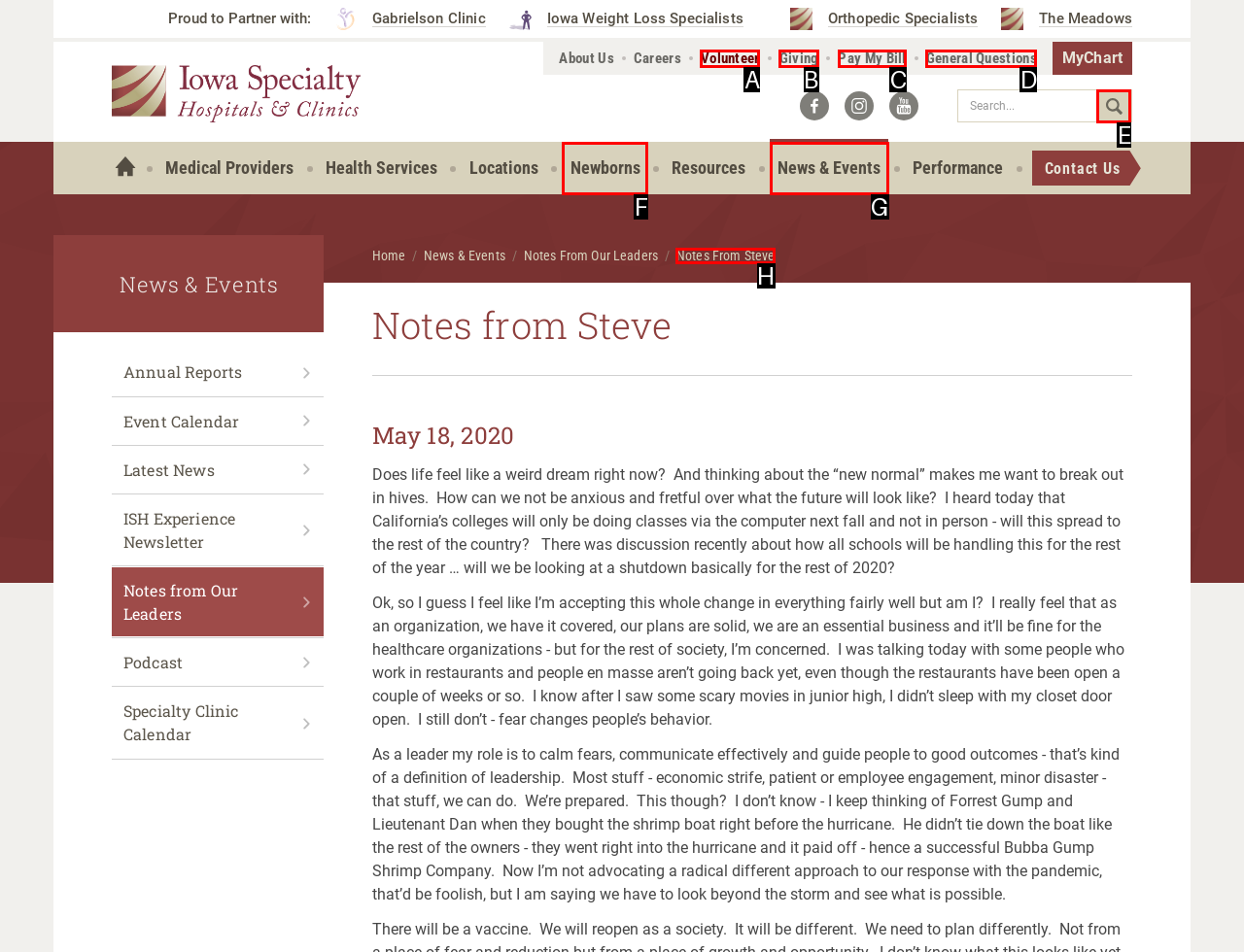Identify the correct option to click in order to accomplish the task: Search the whole website Provide your answer with the letter of the selected choice.

E